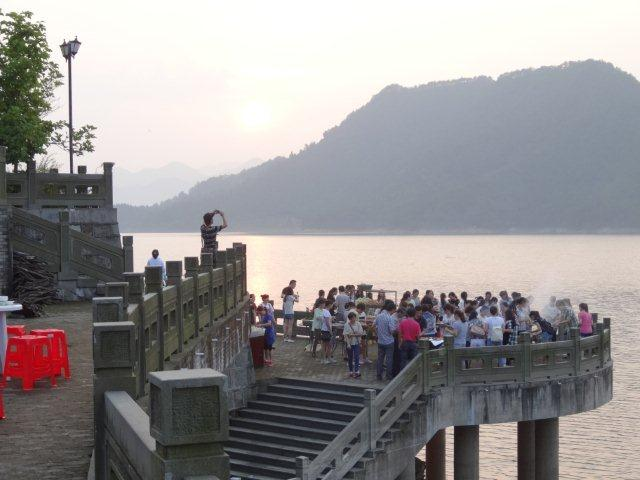Detail everything you observe in the image.

The image captures a serene moment at a waterfront location during sunset, where a large group of people is gathered. In the foreground, a beautiful stone terrace extends towards the water, enhancing the scenic view. People can be seen enjoying their time, some taking photos, while others engage in conversation. 

In the background, the sun sets behind gradual mountain ridges, casting a warm glow over the scene. The calm water reflects the hues of the sky, creating a picturesque atmosphere. To the left, a street lamp stands tall, hinting at the approach of evening. Lush greenery and wooden structures in the vicinity add to the charm, making it an inviting spot for relaxation and socializing. The image conveys a sense of community and appreciation for nature, encapsulated in this tranquil setting.